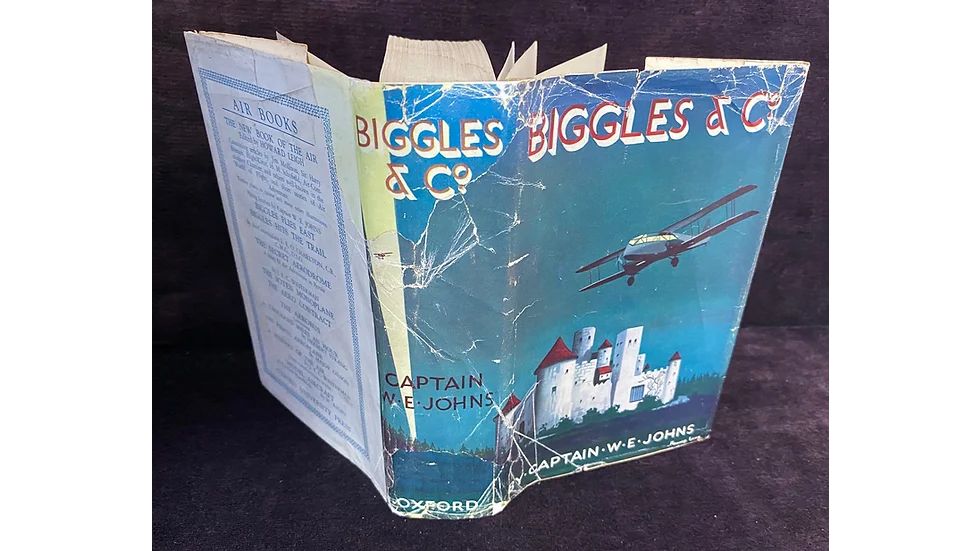Use a single word or phrase to answer the question: 
What is the subject of the illustration on the book's cover?

Airplane in flight